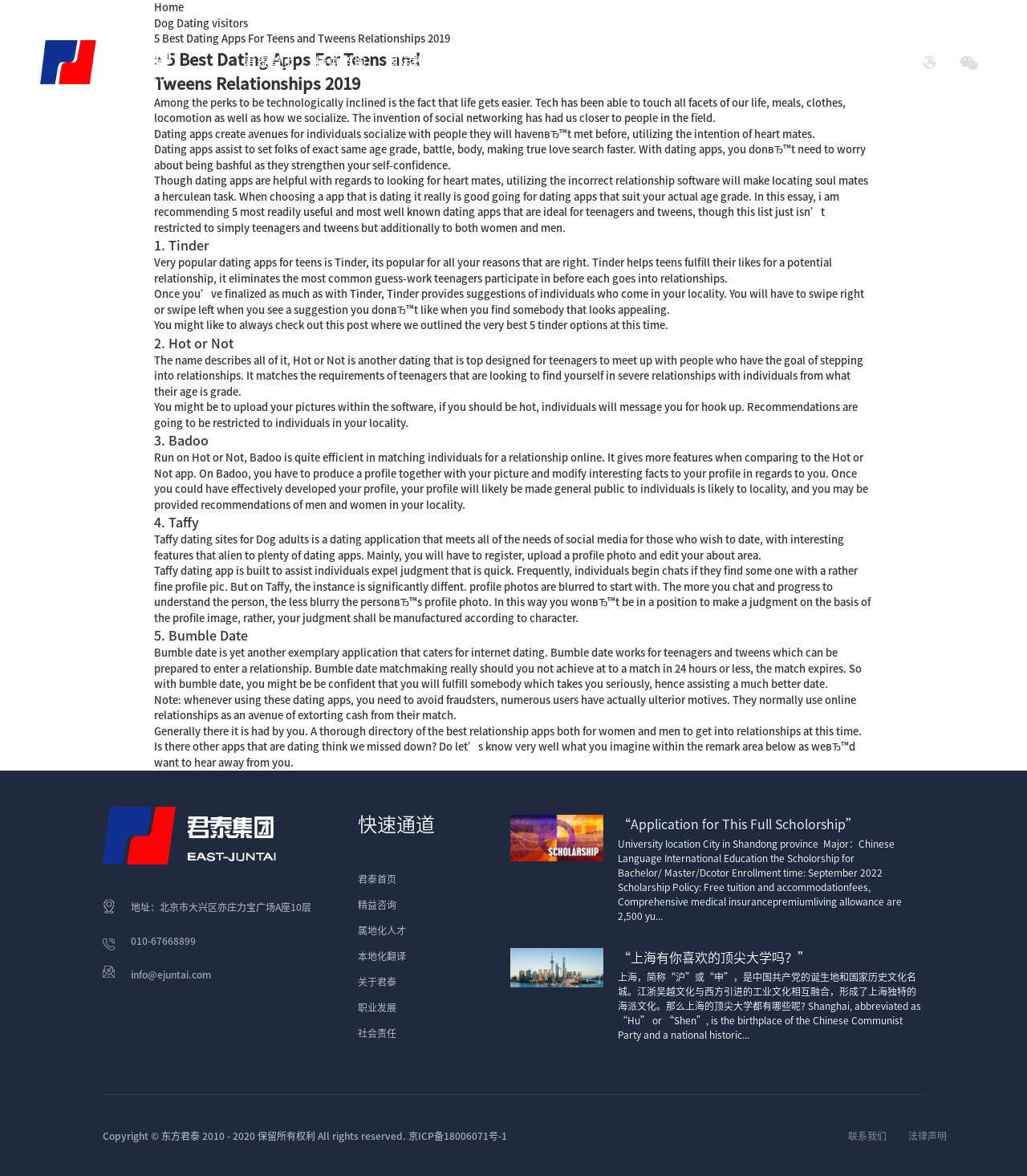Please reply to the following question with a single word or a short phrase:
What is the purpose of the dating apps mentioned?

To help individuals find relationships